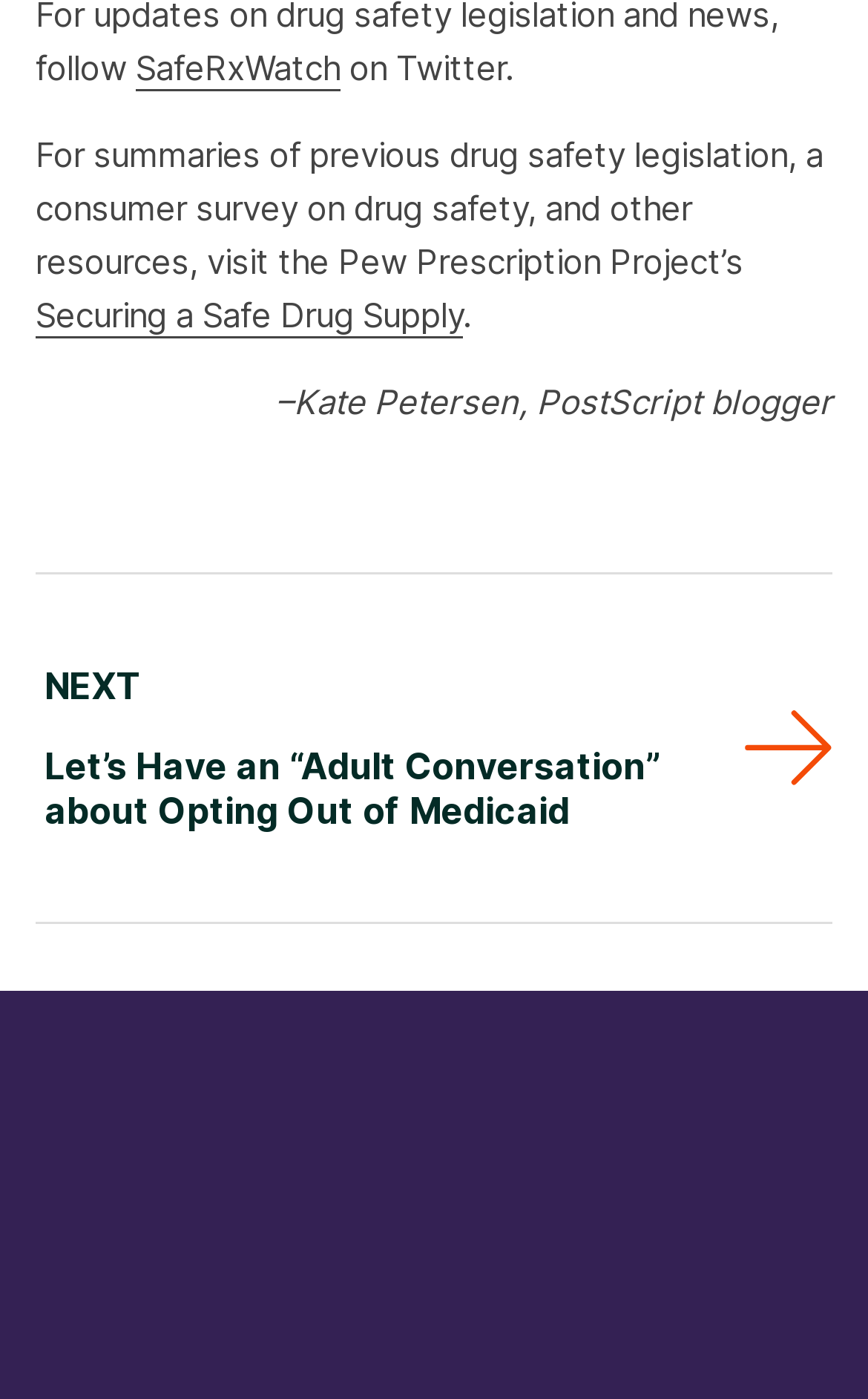Based on the image, provide a detailed and complete answer to the question: 
What is the title of the link about drug safety legislation?

The link with the title 'Securing a Safe Drug Supply' has bounding box coordinates [0.041, 0.211, 0.533, 0.241] and is a child element of the root element.